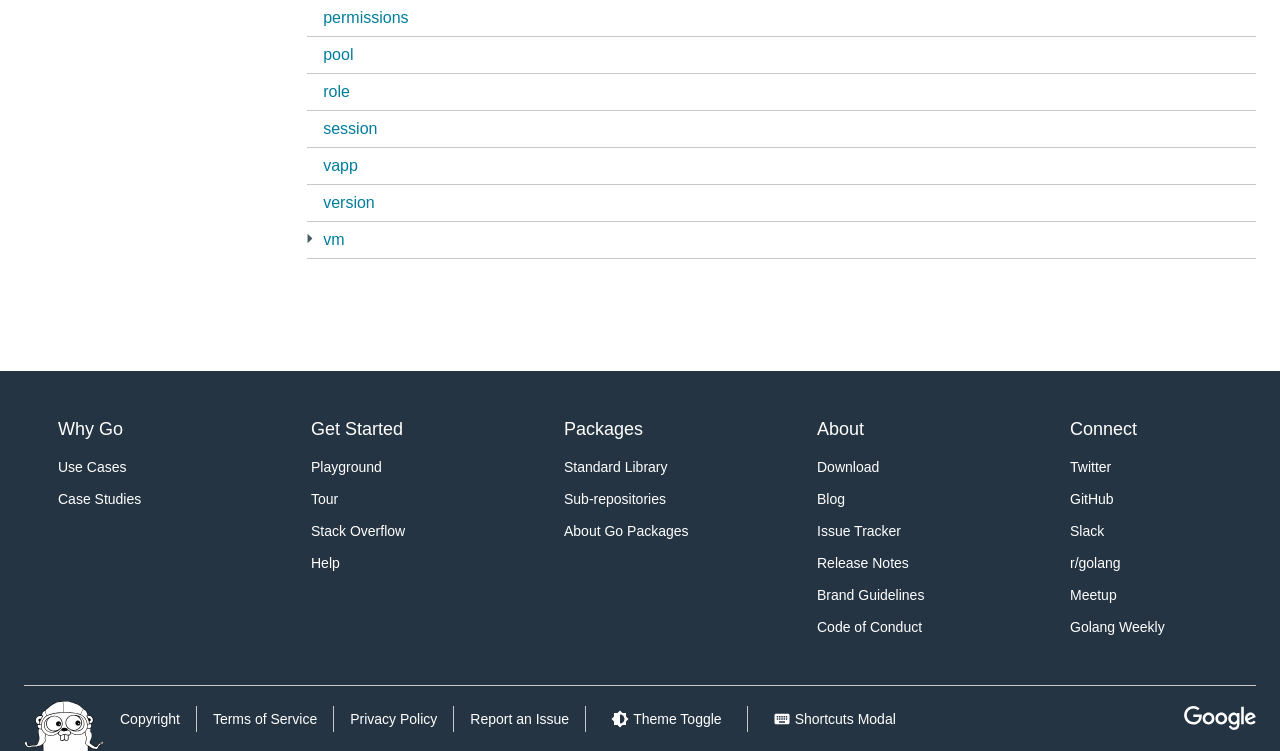What is the first GOVC variable listed?
Examine the image and provide an in-depth answer to the question.

The first GOVC variable listed is GOVC_INSECURE, which is described as 'Disable certificate verification.'